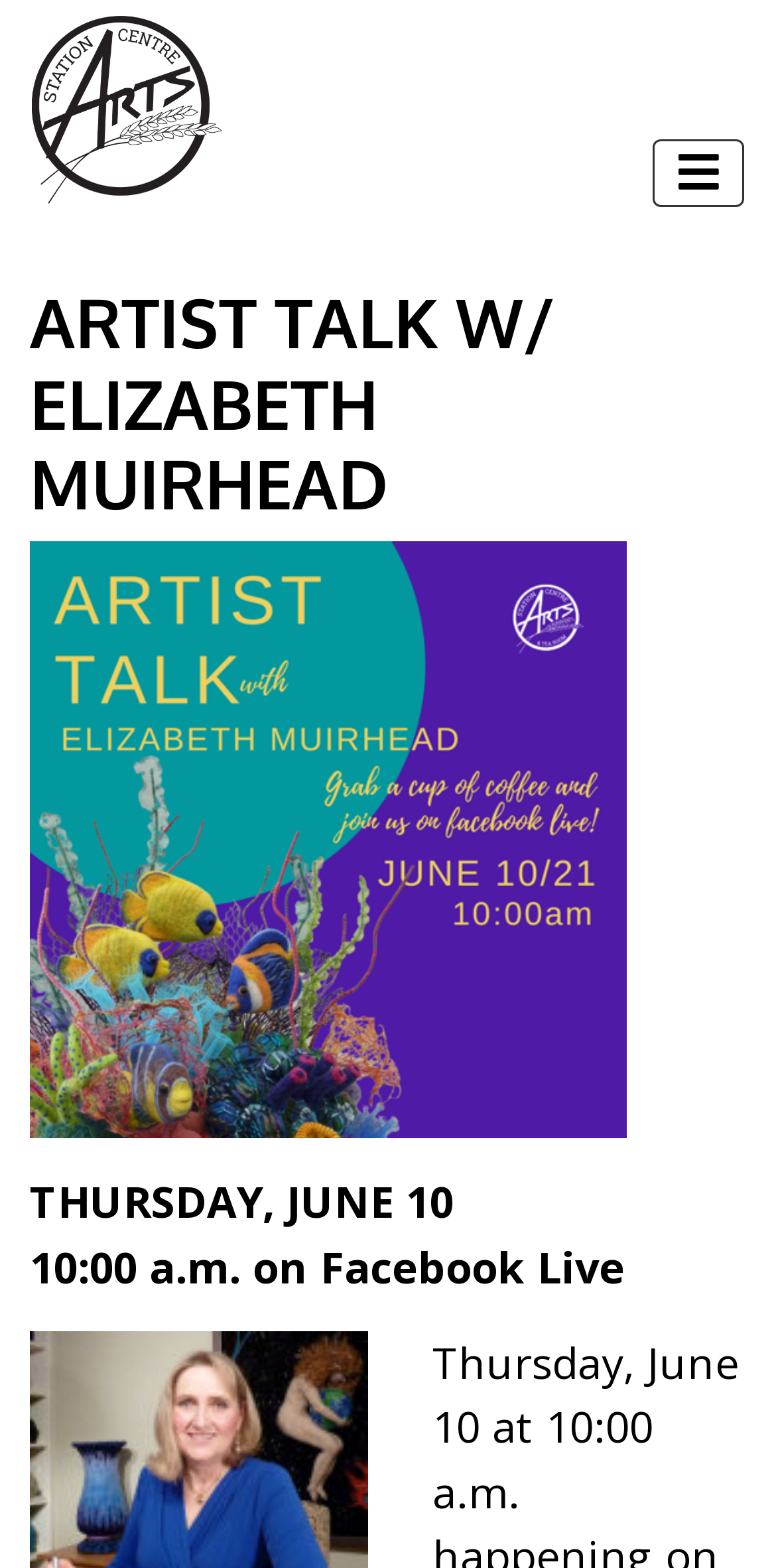Give a succinct answer to this question in a single word or phrase: 
What is the platform of the event?

Facebook Live